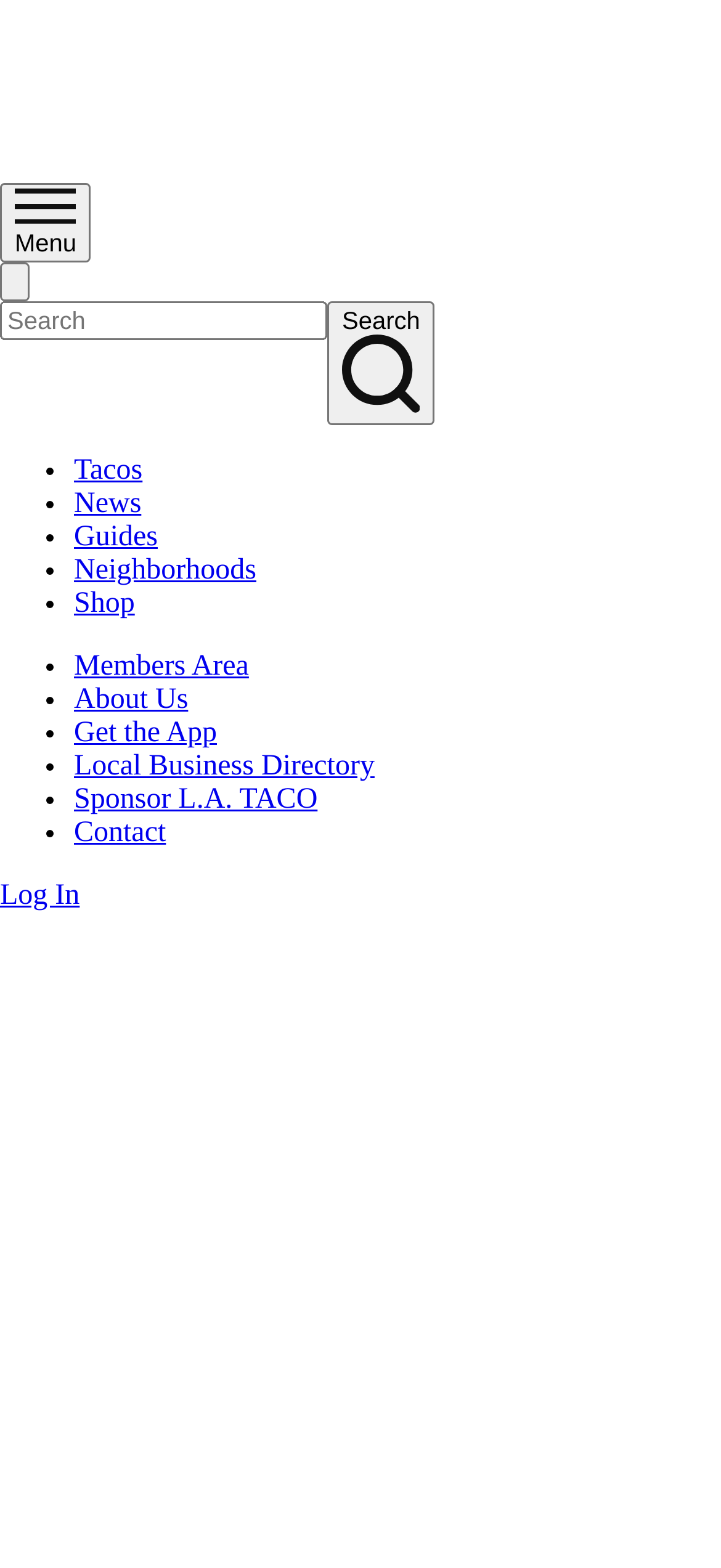Locate the bounding box coordinates for the element described below: "About Us". The coordinates must be four float values between 0 and 1, formatted as [left, top, right, bottom].

[0.103, 0.436, 0.261, 0.456]